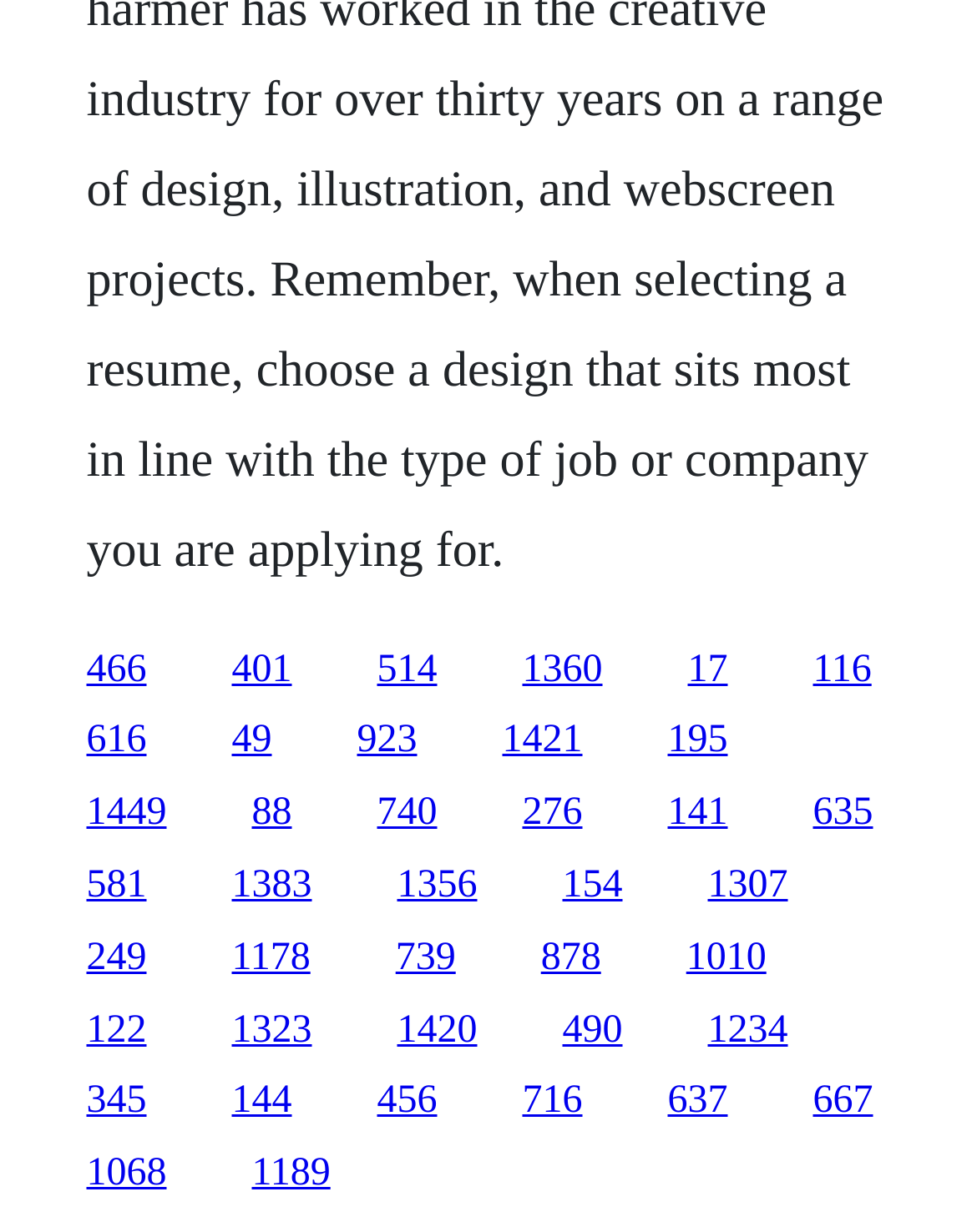Answer the question below using just one word or a short phrase: 
What is the horizontal position of the last link?

0.832